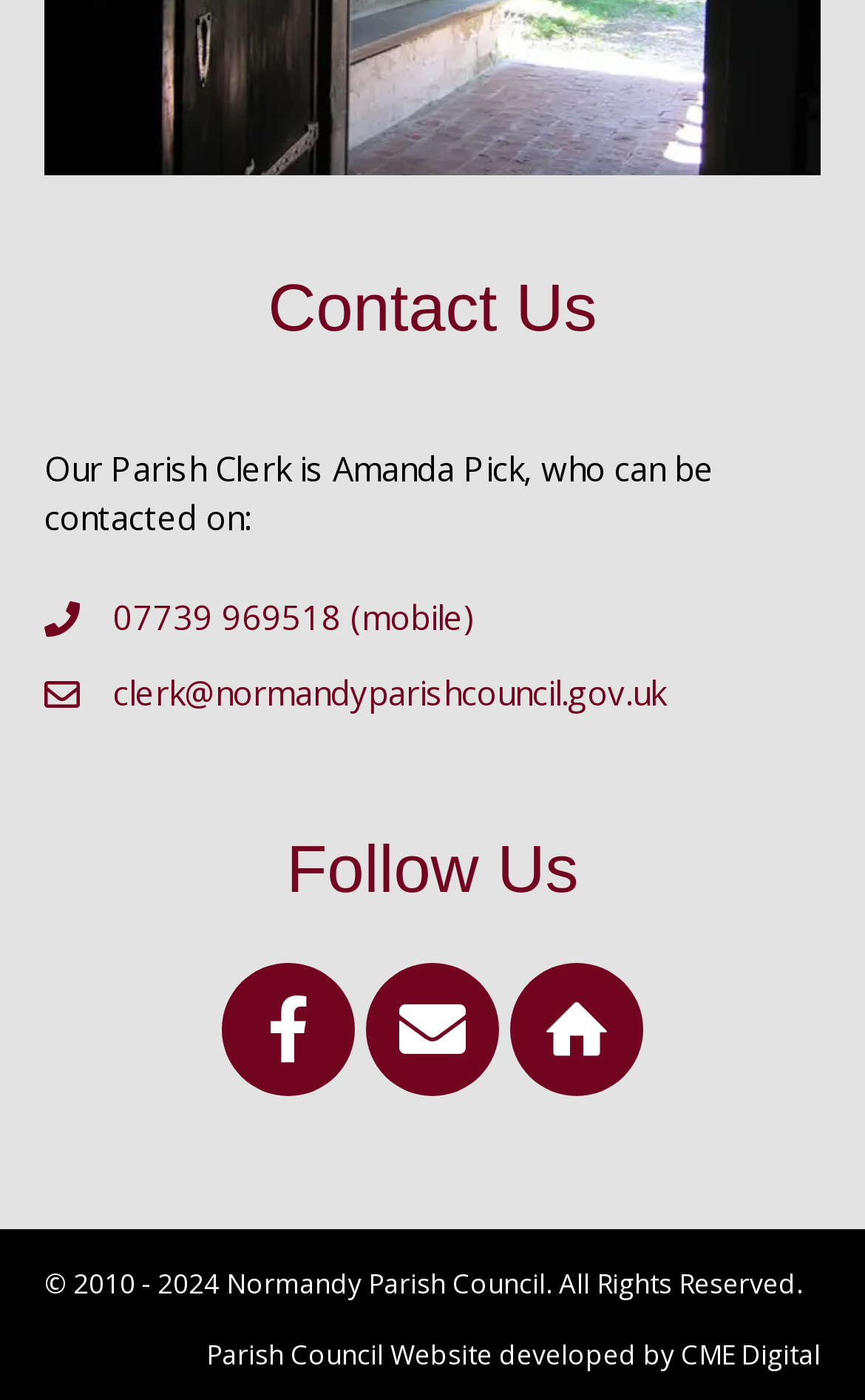For the element described, predict the bounding box coordinates as (top-left x, top-left y, bottom-right x, bottom-right y). All values should be between 0 and 1. Element description: Parish Council Website developed by

[0.238, 0.954, 0.787, 0.981]